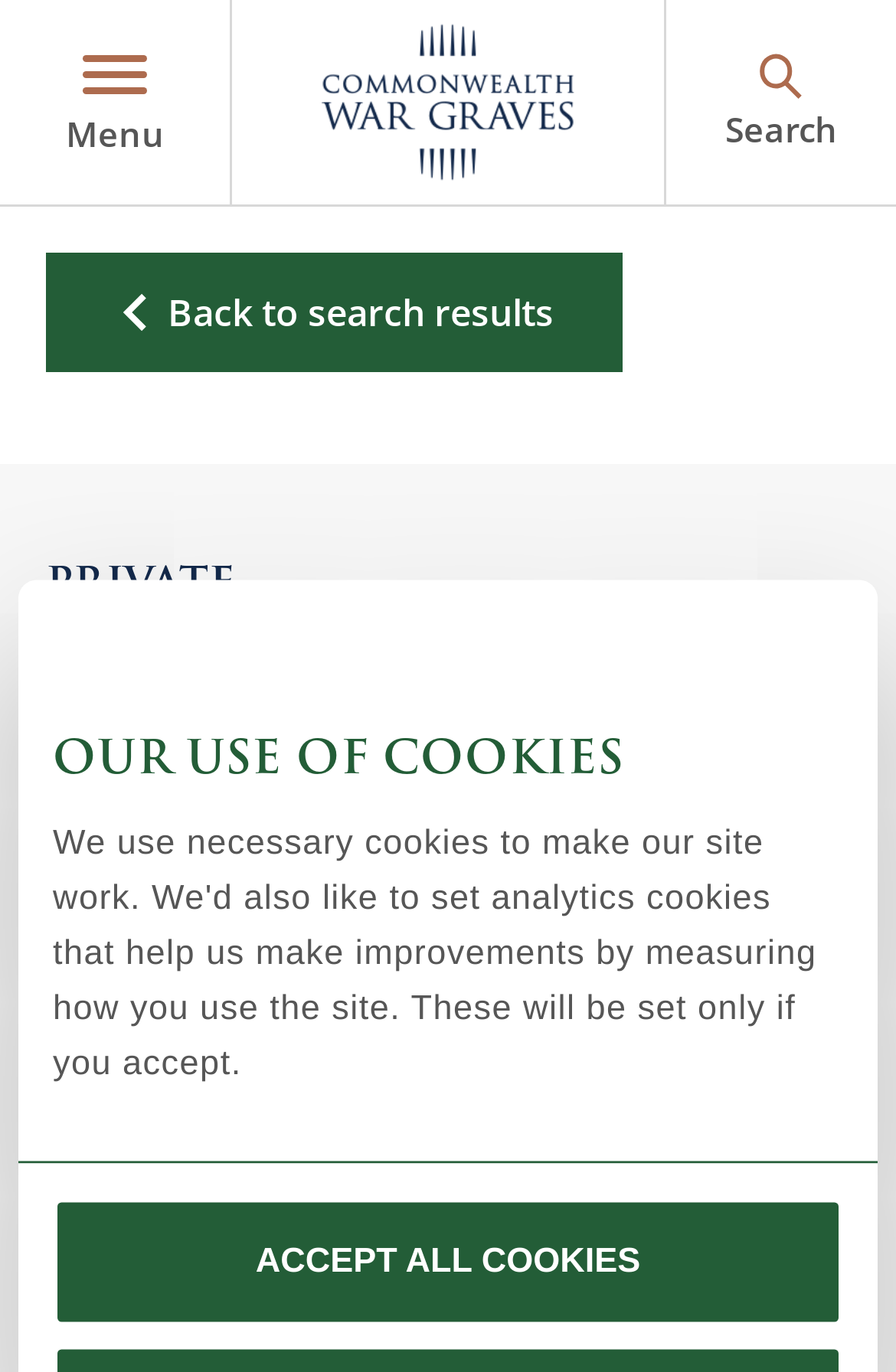What is the date of death of Private Desmond Eastman?
Utilize the image to construct a detailed and well-explained answer.

The question asks for the date of death of Private Desmond Eastman, which can be found in the text 'Date of Death: Died 29 July 1943' on the webpage.